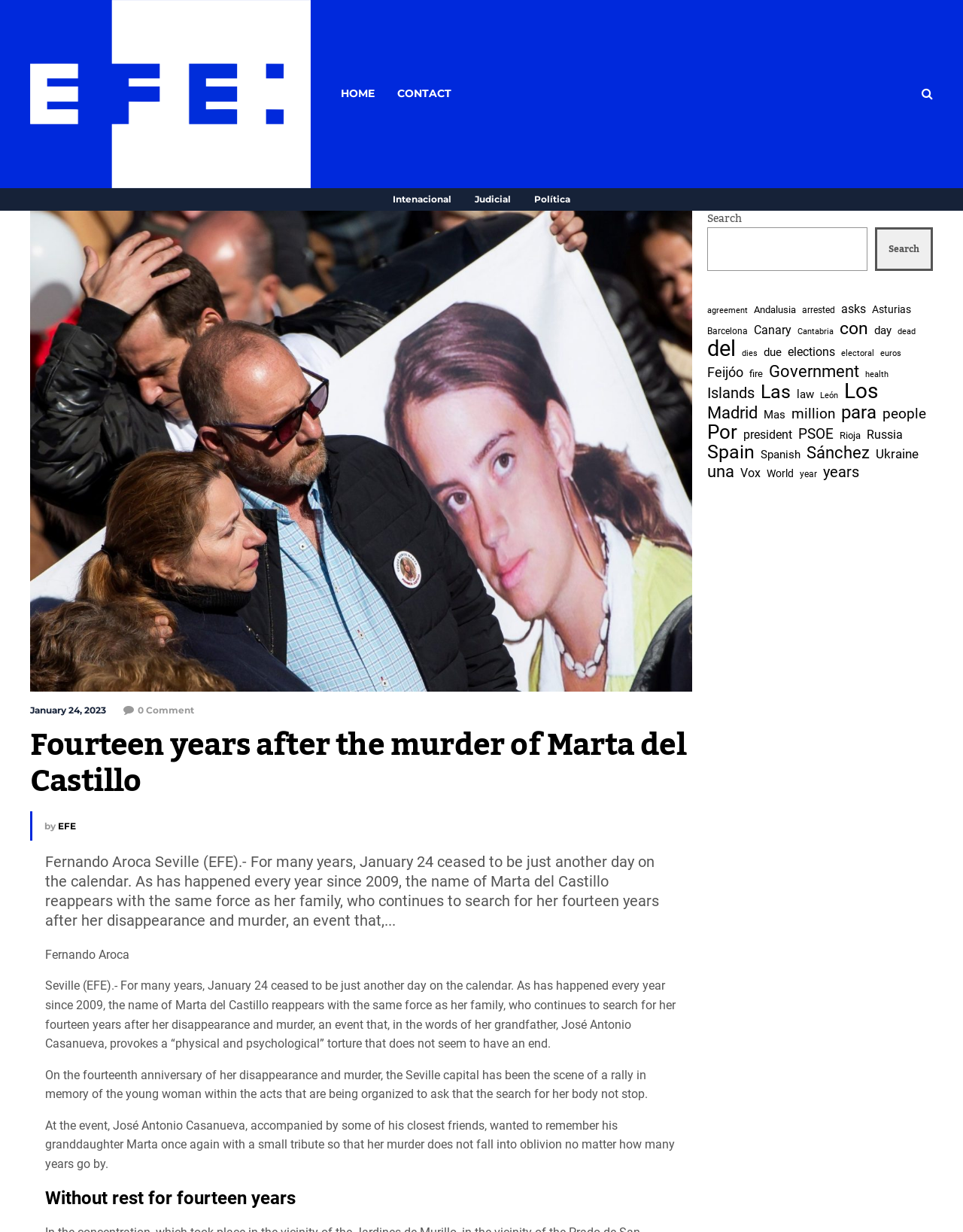Please identify the bounding box coordinates for the region that you need to click to follow this instruction: "Click on the CONTACT link".

[0.413, 0.009, 0.469, 0.143]